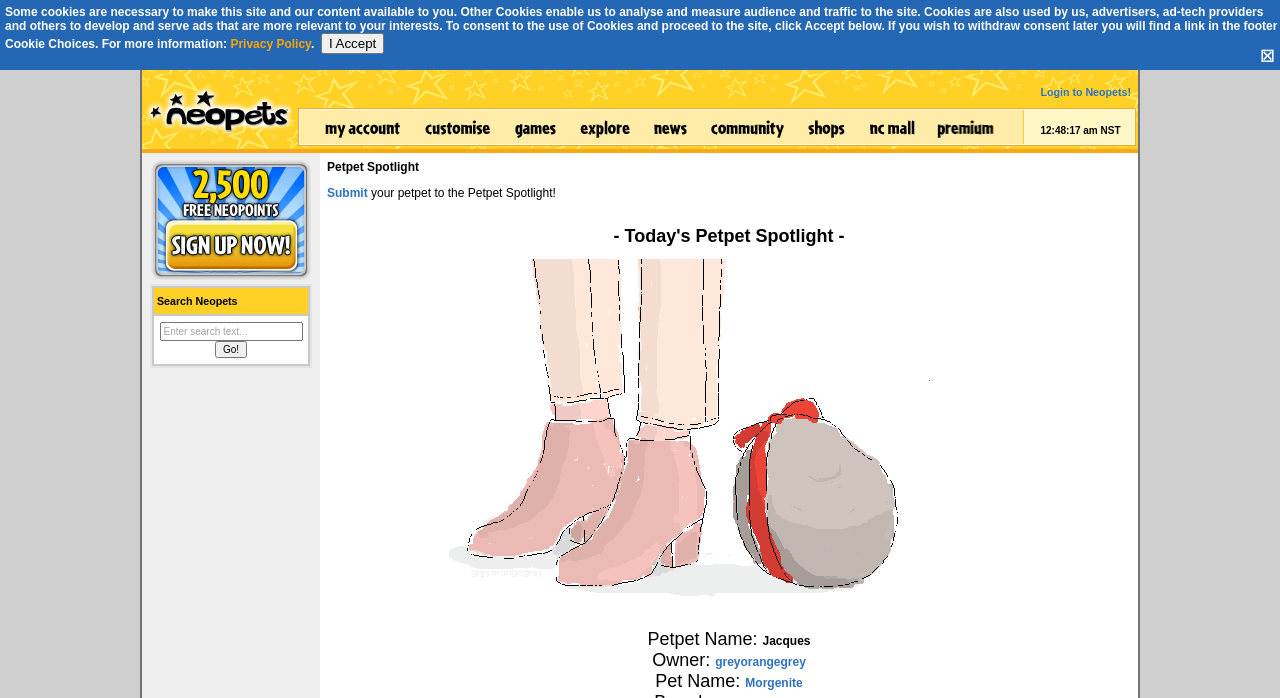Find the bounding box coordinates of the clickable area that will achieve the following instruction: "Search Neopets".

[0.12, 0.413, 0.241, 0.453]